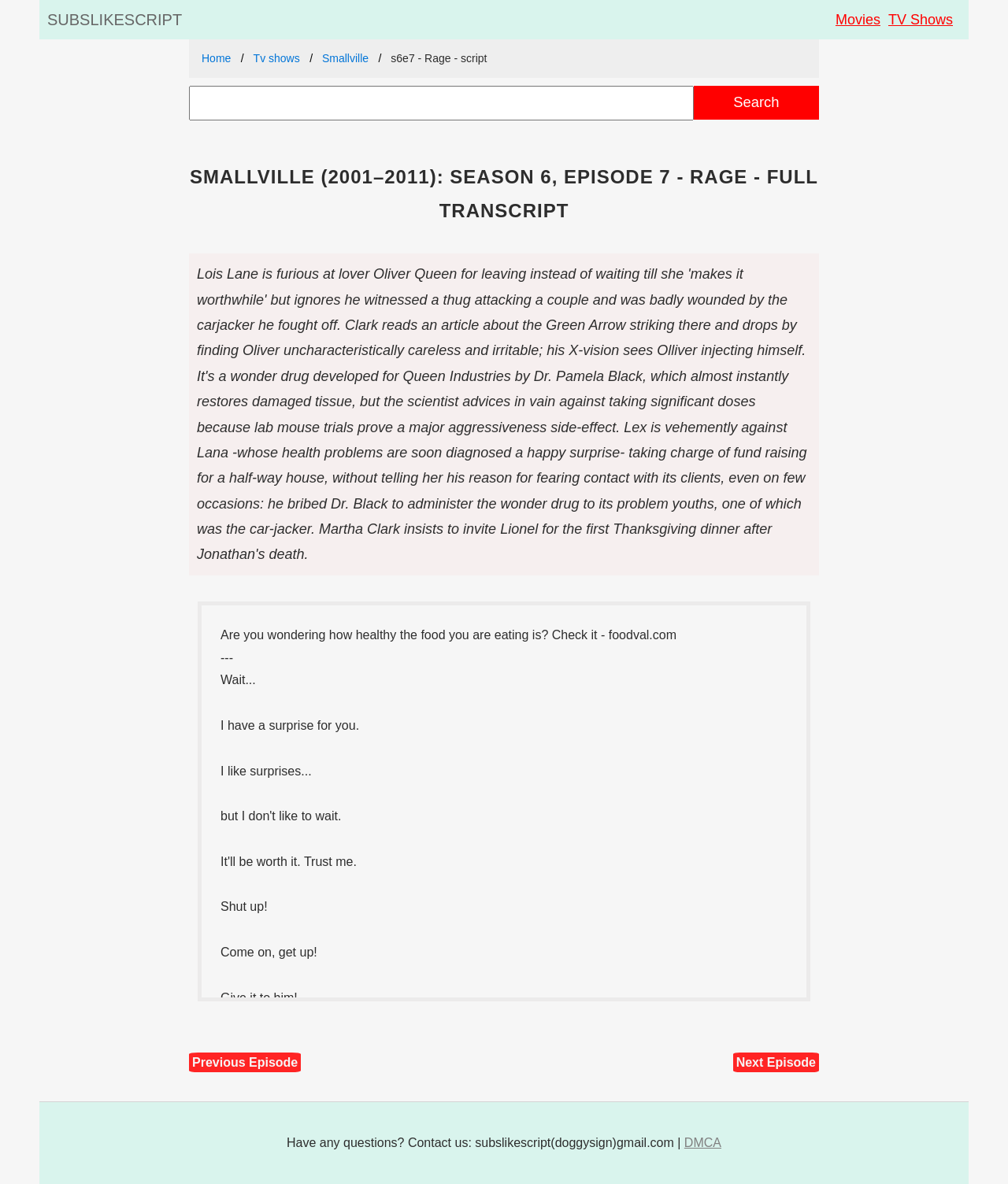Create a detailed description of the webpage's content and layout.

This webpage is about the transcript of the TV show Smallville, Season 6, Episode 7, titled "Rage". At the top, there are three links: "SUBSLIKESCRIPT", "Movies", and "TV Shows", aligned horizontally. Below them, there is a main section that takes up most of the page. 

On the left side of the main section, there are four links: "Home", "Tv shows", "Smallville", and a title link "s6e7 - Rage - script". Next to these links, there is a search box with a "Search" button. 

The main content of the page is an article that displays the full transcript of the TV show episode. The article has a heading that matches the title of the episode. The transcript is divided into multiple paragraphs, with each paragraph containing a few lines of dialogue from the show. The dialogue is presented in a conversational format, with each speaker's lines separated from the others.

At the bottom of the article, there are two links: "Previous Episode" and "Next Episode", which allow users to navigate to other episodes of the show. 

Finally, at the very bottom of the page, there is a section with contact information, including an email address and a link to a DMCA page.